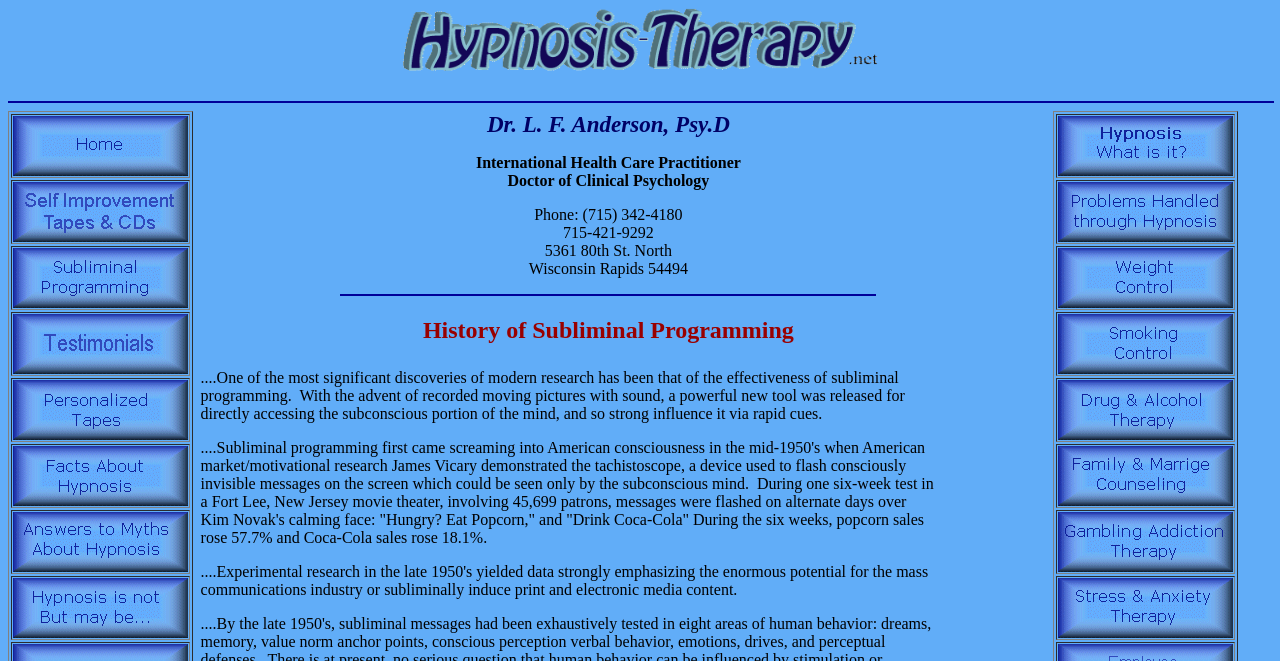Could you provide the bounding box coordinates for the portion of the screen to click to complete this instruction: "Click the first link in the grid"?

[0.01, 0.245, 0.147, 0.271]